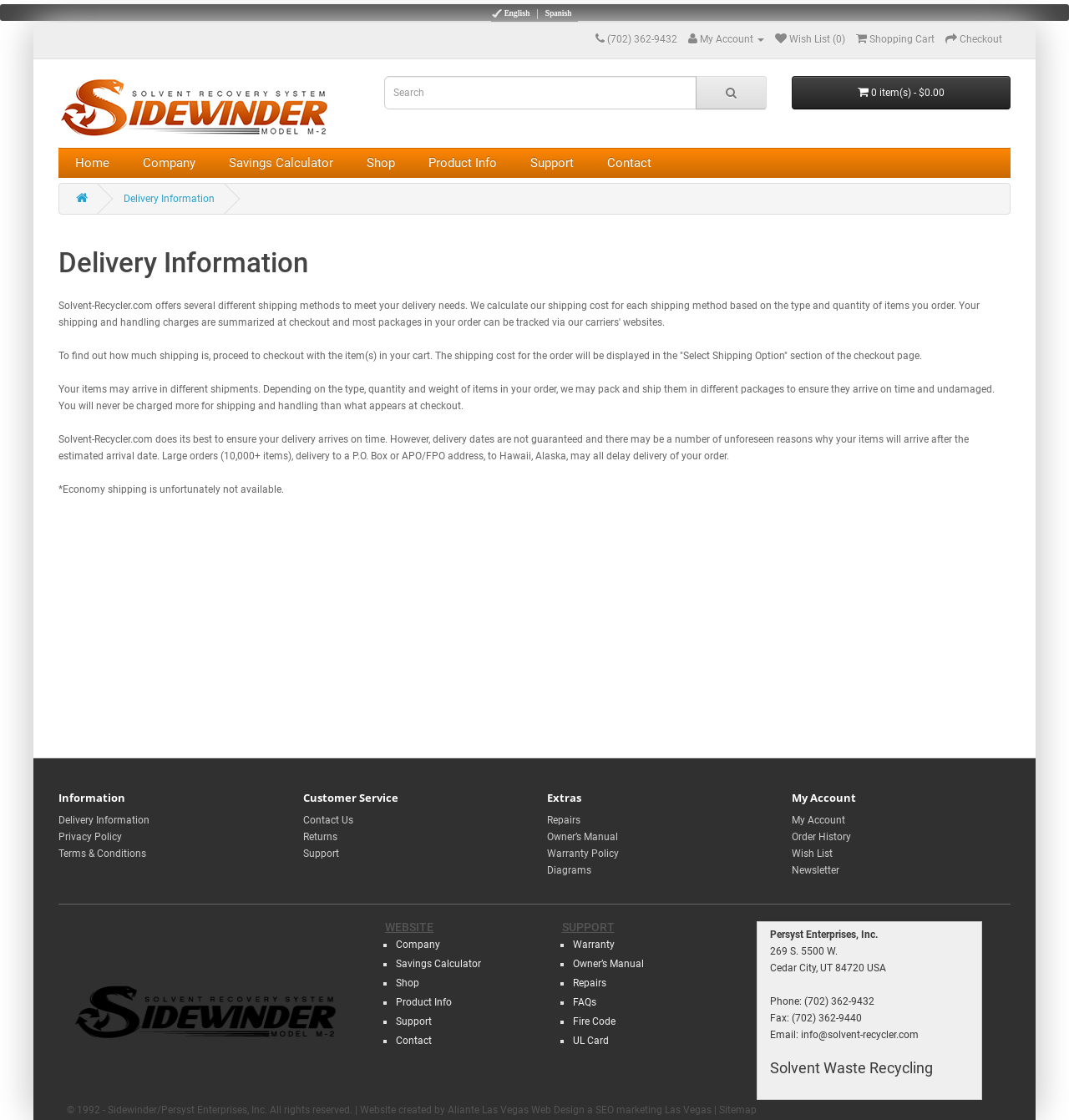Determine the bounding box coordinates of the clickable region to follow the instruction: "Switch to Spanish".

[0.504, 0.004, 0.541, 0.019]